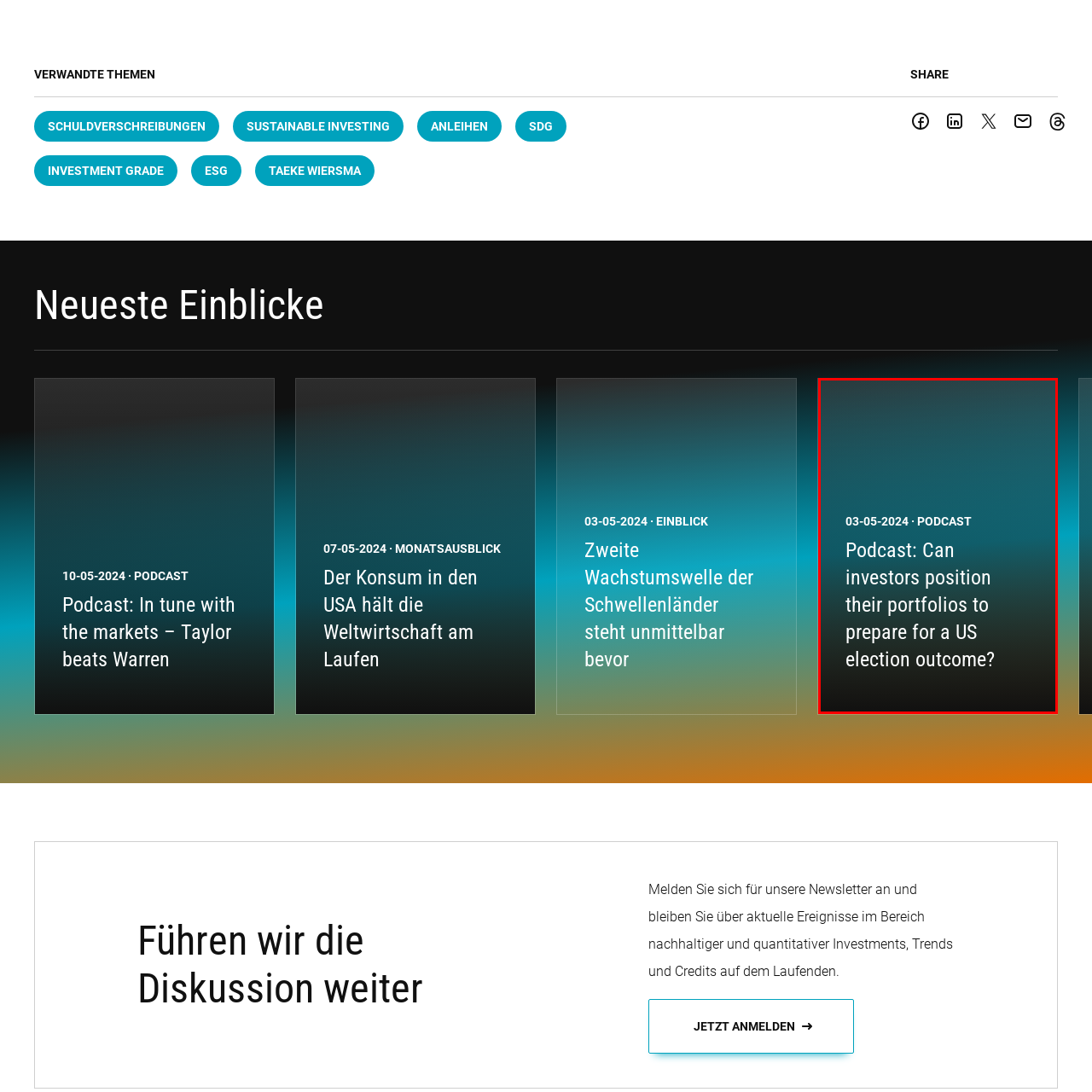What is the dominant color scheme of the image?
Examine the image outlined by the red bounding box and answer the question with as much detail as possible.

The image features a gradient background that transitions from a deep blue to black, which creates a visually appealing and professional-looking design. The blue and black colors dominate the image, with the white text standing out against this dark background.